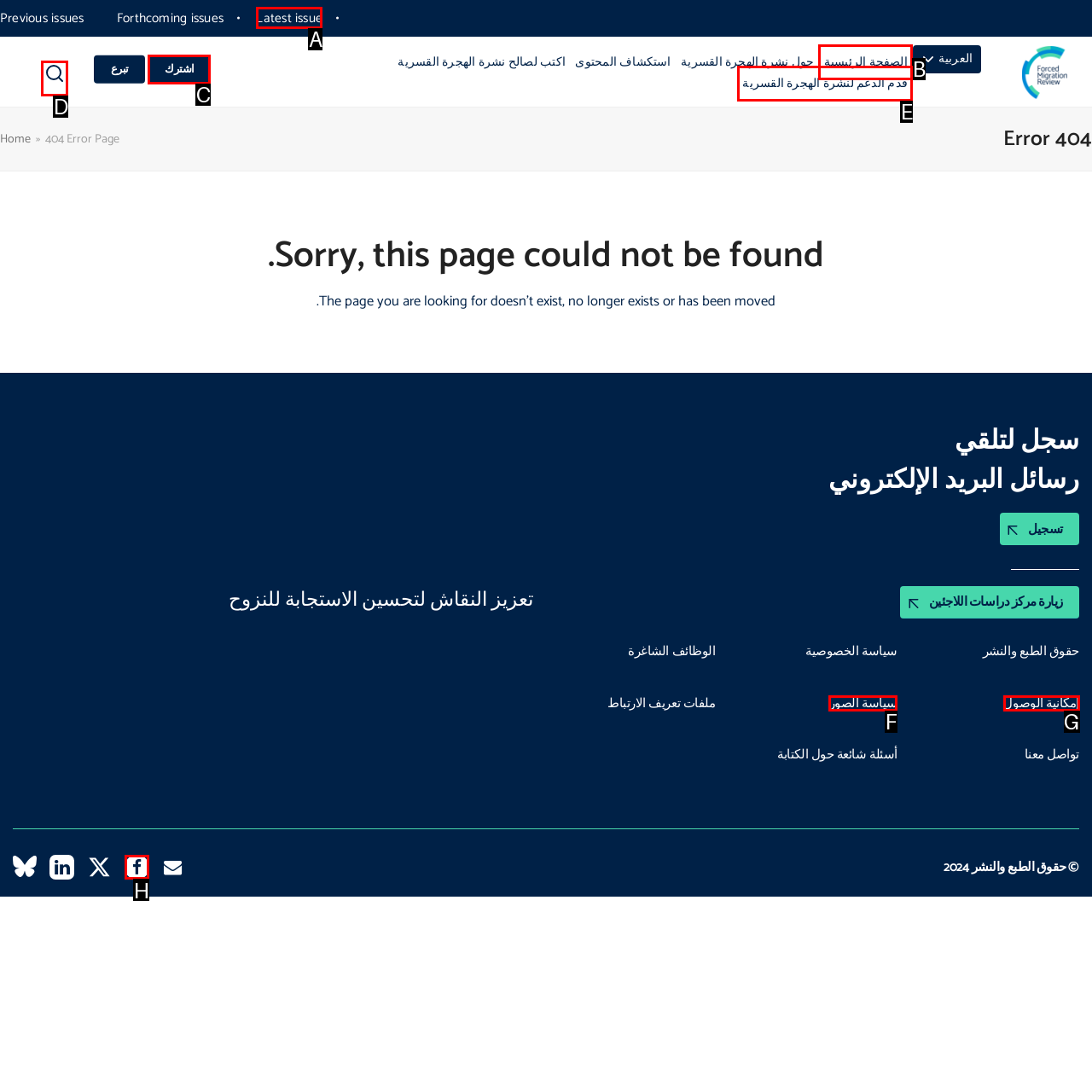Determine which HTML element I should select to execute the task: Search for news
Reply with the corresponding option's letter from the given choices directly.

None